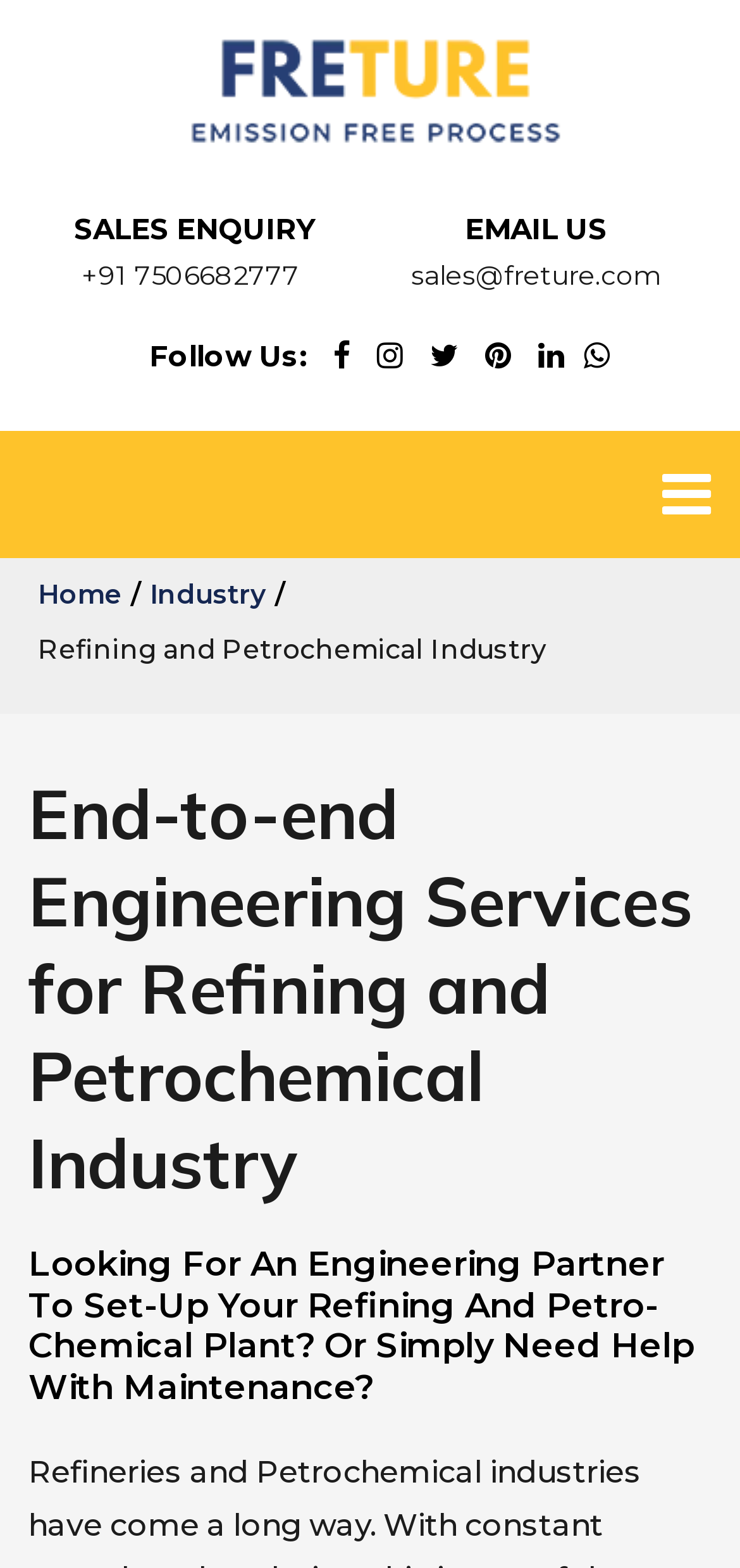What type of services does the company offer?
Identify the answer in the screenshot and reply with a single word or phrase.

Engineering services